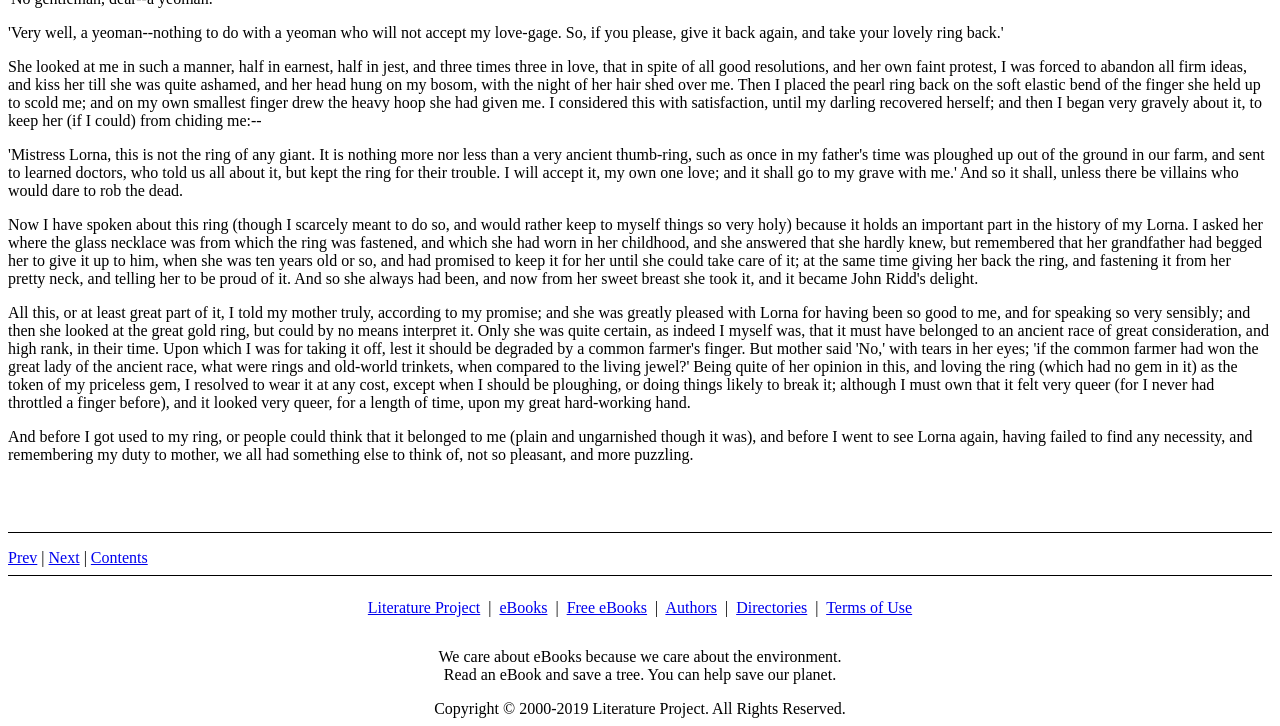Please identify the bounding box coordinates of the element that needs to be clicked to execute the following command: "Click the 'Prev' link". Provide the bounding box using four float numbers between 0 and 1, formatted as [left, top, right, bottom].

[0.006, 0.756, 0.029, 0.779]